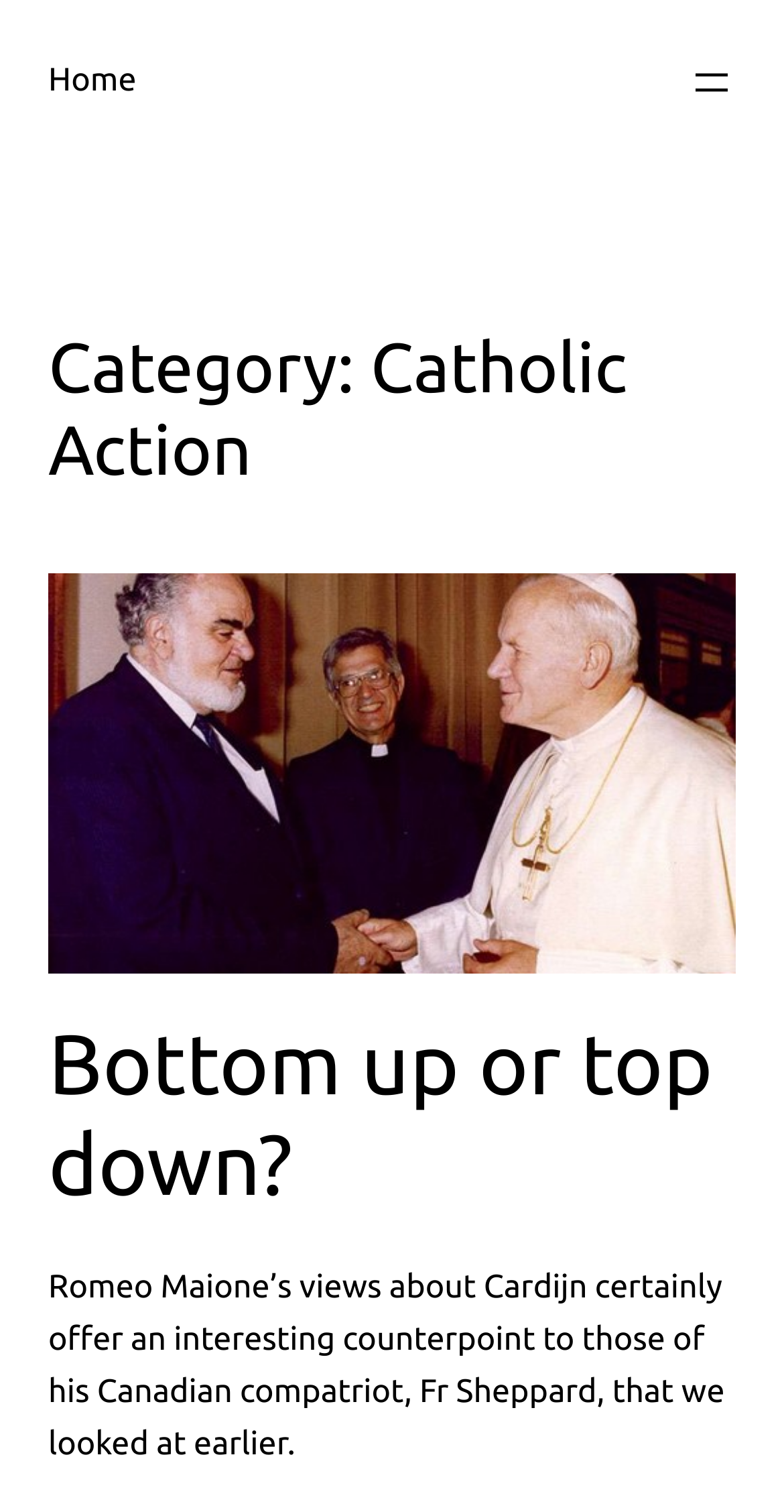Determine the bounding box of the UI element mentioned here: "Home". The coordinates must be in the format [left, top, right, bottom] with values ranging from 0 to 1.

[0.062, 0.042, 0.174, 0.066]